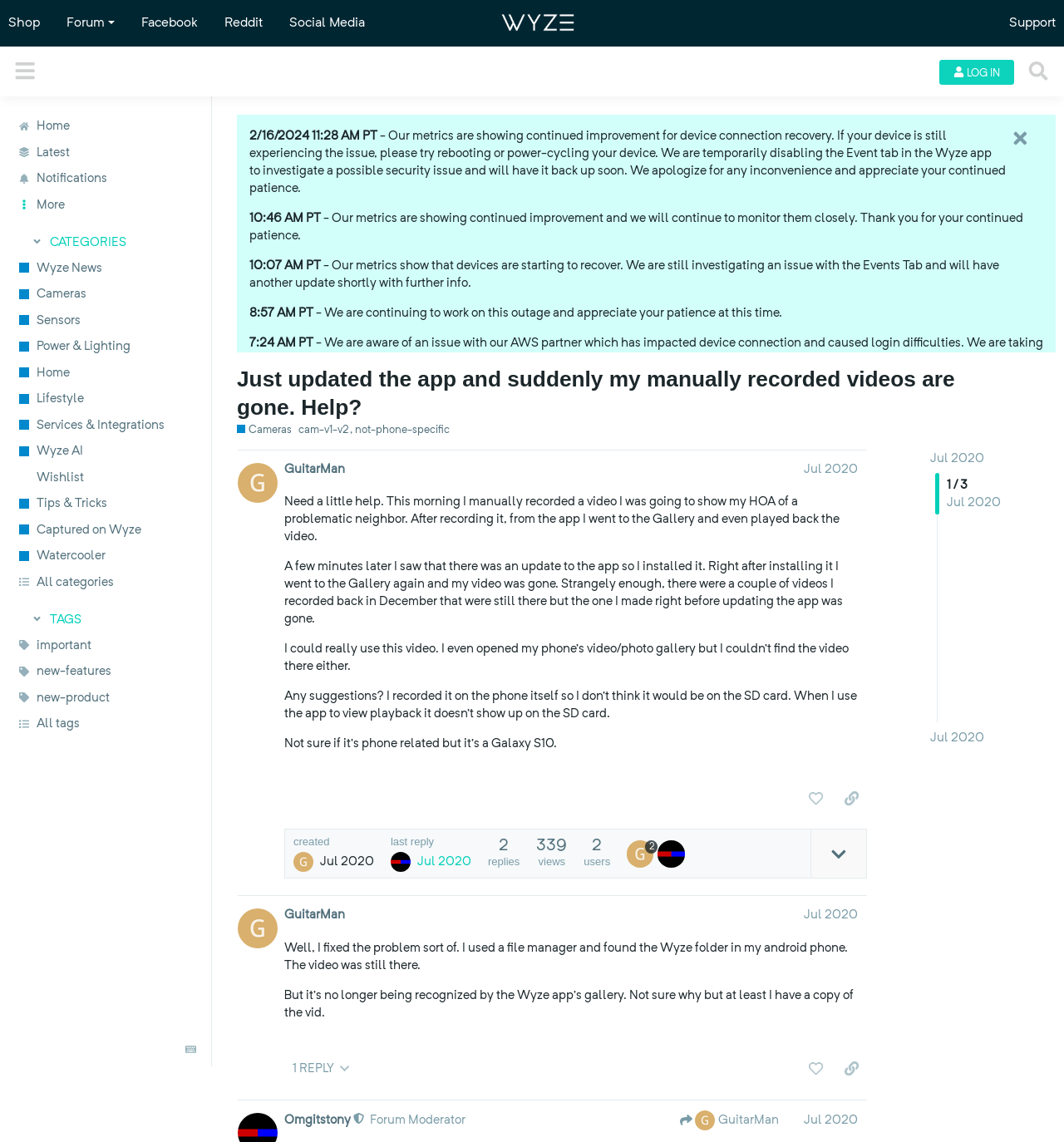Reply to the question with a single word or phrase:
Who is the author of the original post?

@loki